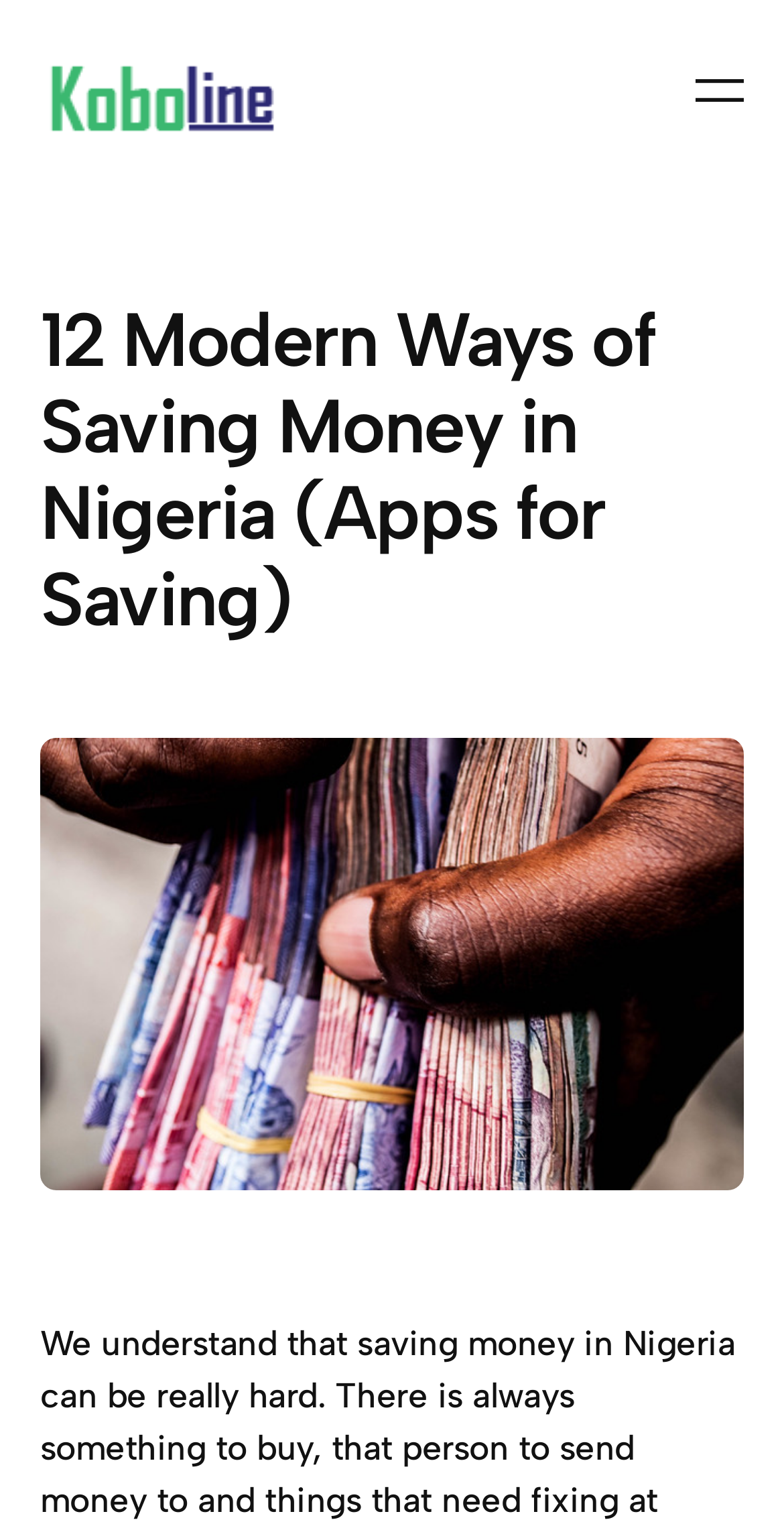Please answer the following question using a single word or phrase: 
What is the focus of the webpage?

Saving apps